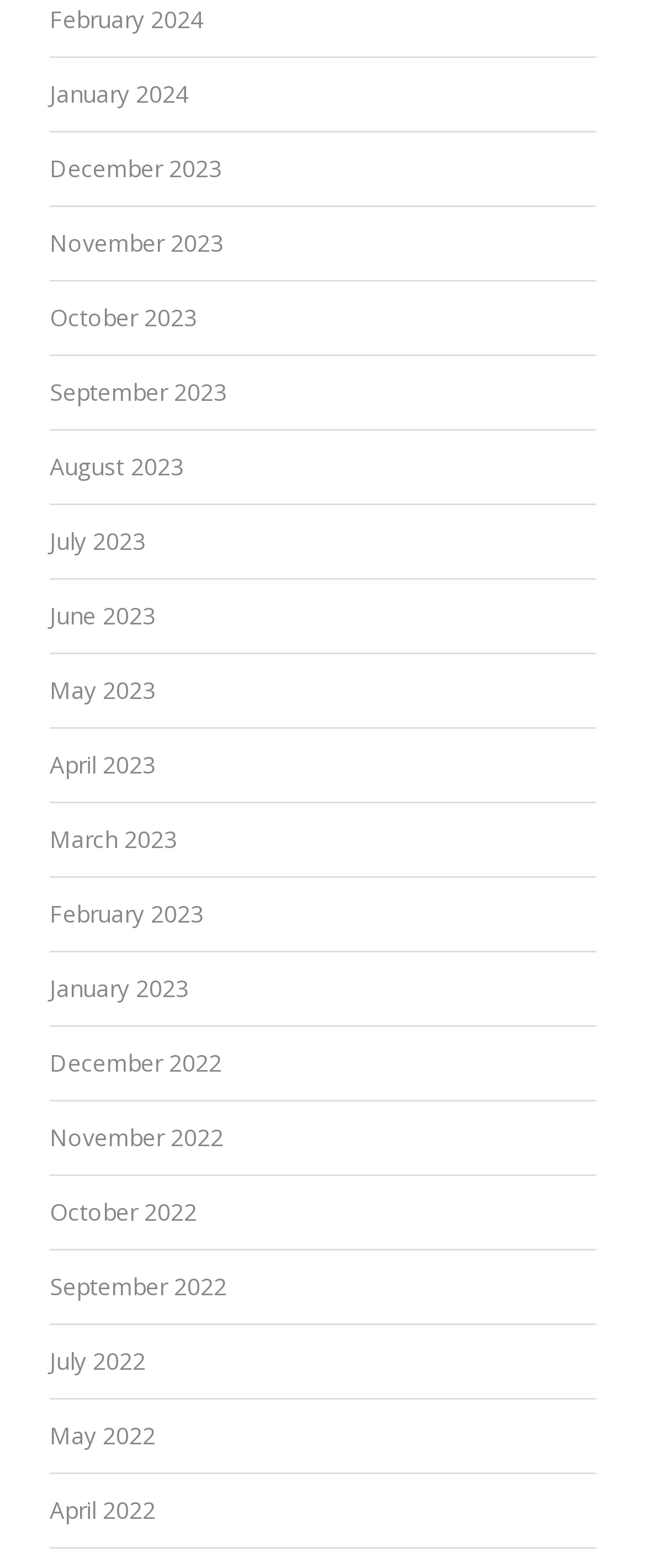Please provide a comprehensive response to the question based on the details in the image: What is the pattern of the months listed?

By examining the list of links on the webpage, I found that the months are listed in descending order, with the latest month at the top and the earliest month at the bottom.